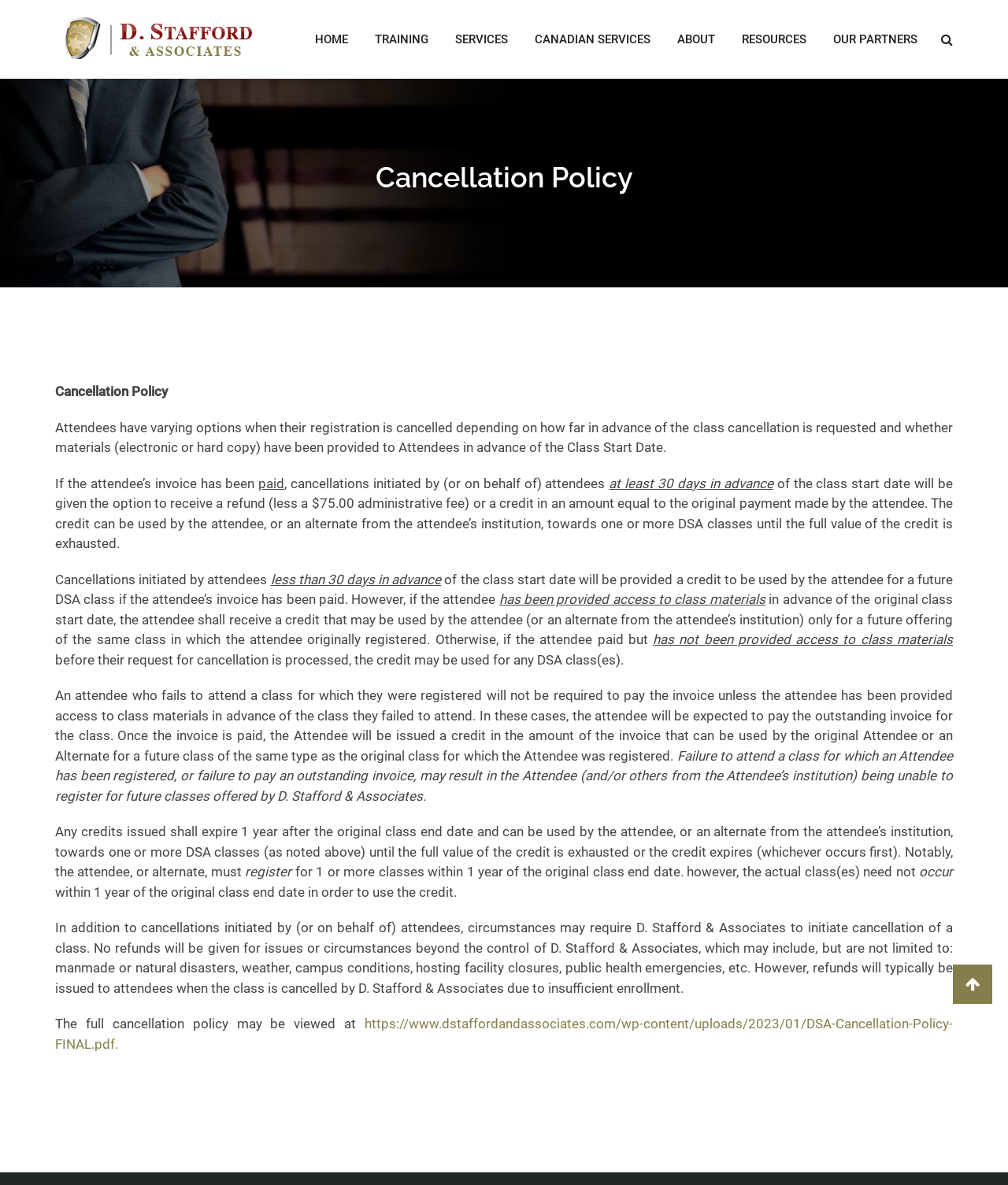Identify the bounding box coordinates of the section to be clicked to complete the task described by the following instruction: "View Cancellation Policy PDF". The coordinates should be four float numbers between 0 and 1, formatted as [left, top, right, bottom].

[0.055, 0.857, 0.945, 0.888]